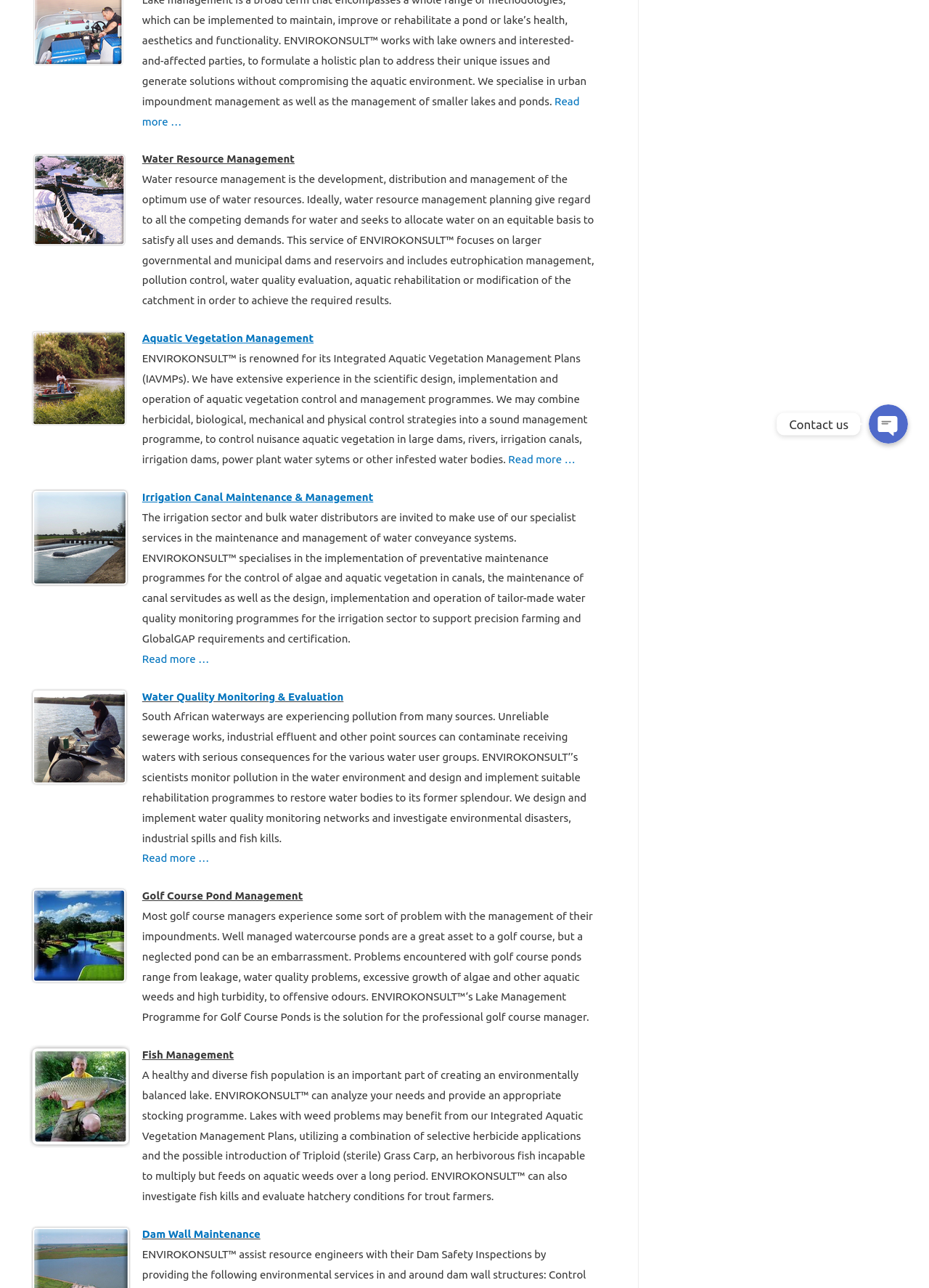Identify the bounding box coordinates for the UI element described by the following text: "WhatsApp". Provide the coordinates as four float numbers between 0 and 1, in the format [left, top, right, bottom].

[0.935, 0.244, 0.977, 0.275]